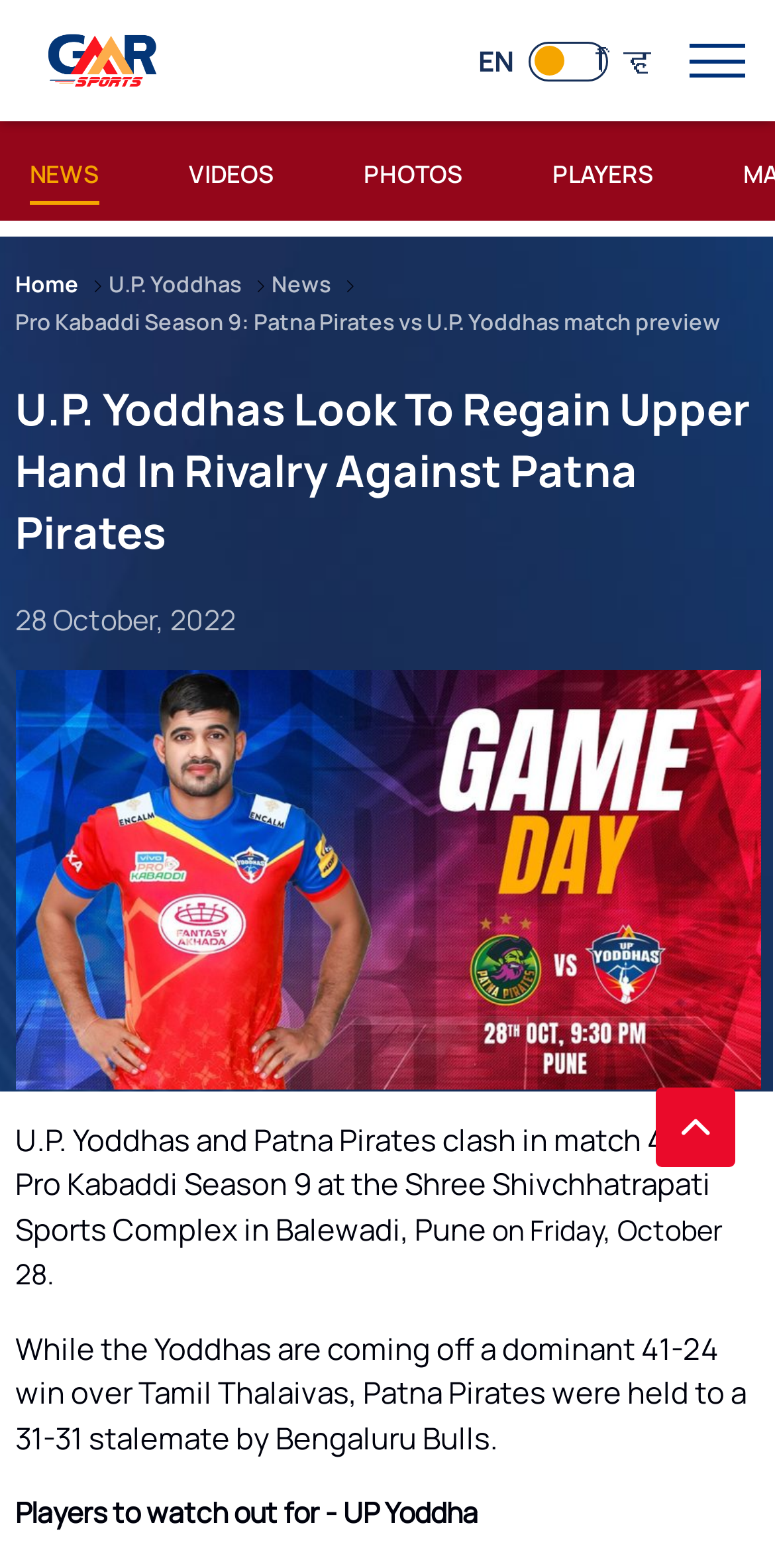From the webpage screenshot, predict the bounding box of the UI element that matches this description: "News".

[0.35, 0.167, 0.427, 0.191]